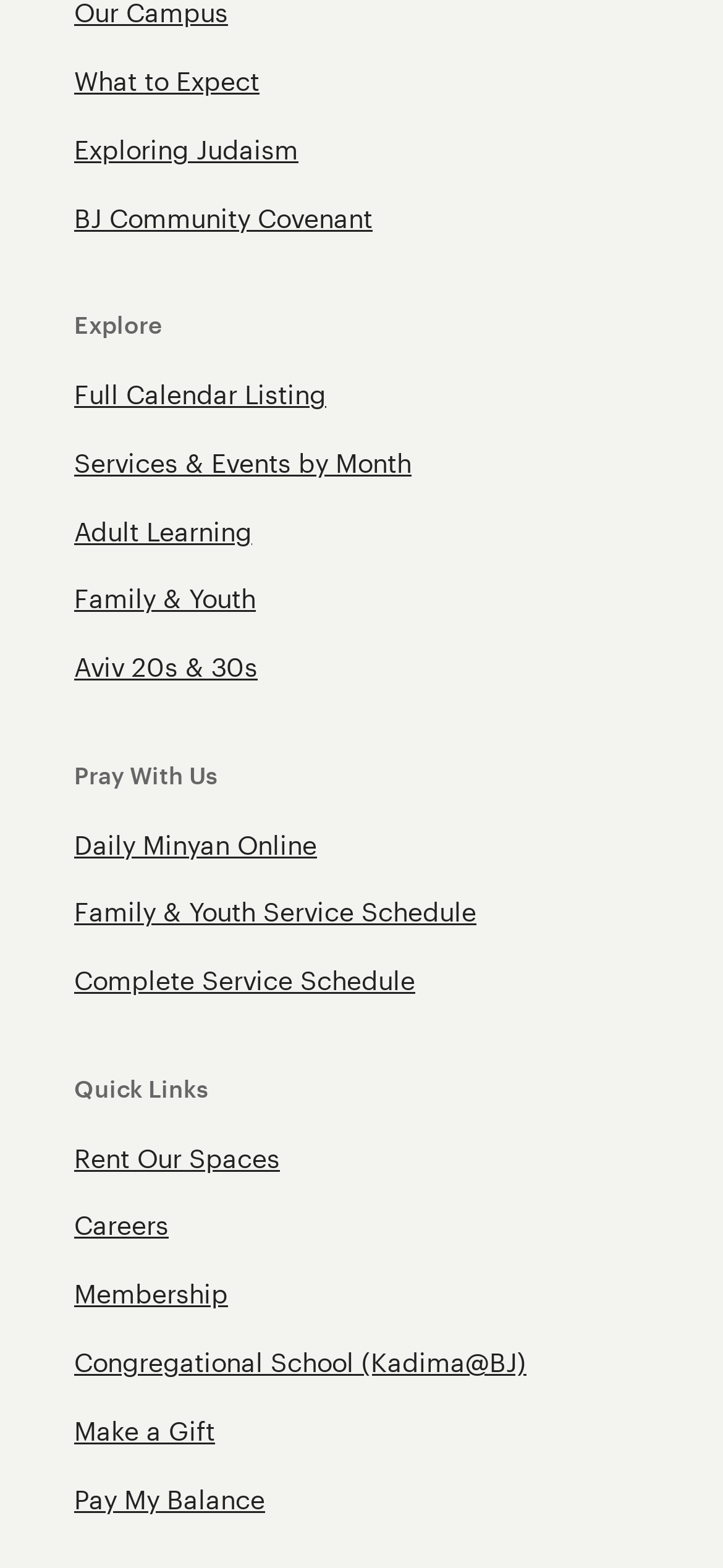What is the category of 'Adult Learning'?
Respond with a short answer, either a single word or a phrase, based on the image.

Link